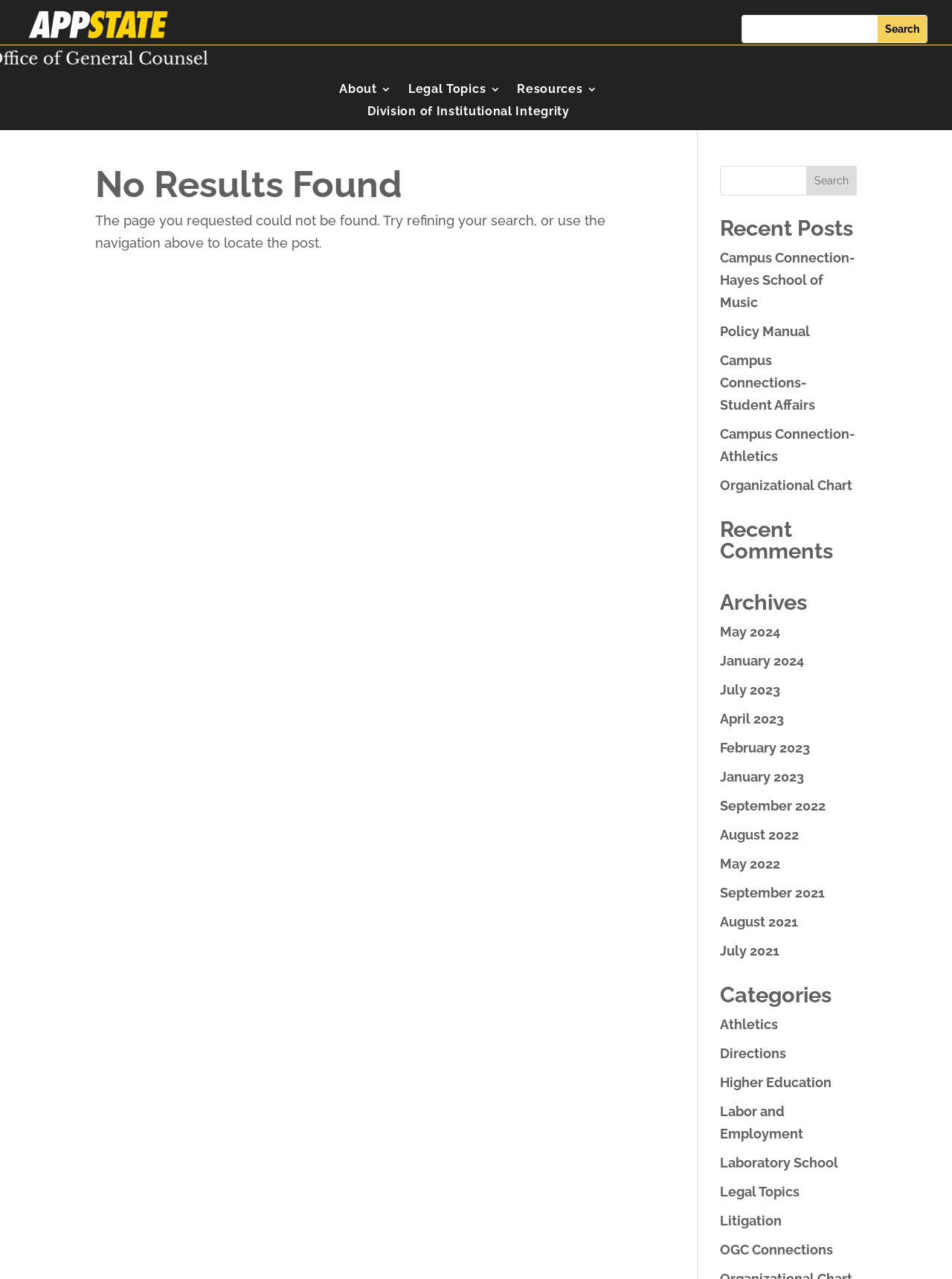Can you specify the bounding box coordinates for the region that should be clicked to fulfill this instruction: "View recent posts".

[0.756, 0.17, 0.9, 0.193]